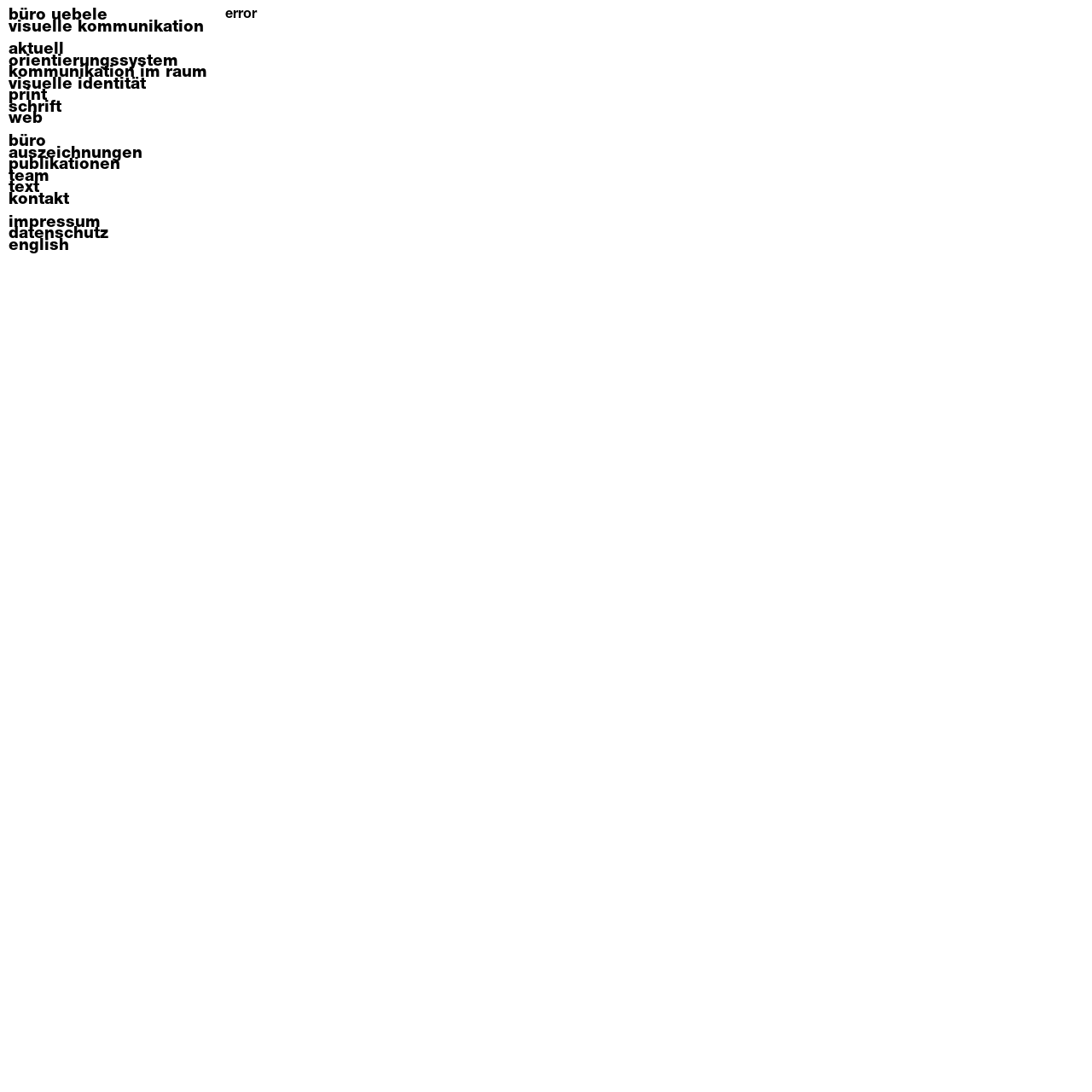Provide the bounding box coordinates of the UI element that matches the description: "orientierungssystem kommunikation im raum".

[0.008, 0.052, 0.2, 0.073]